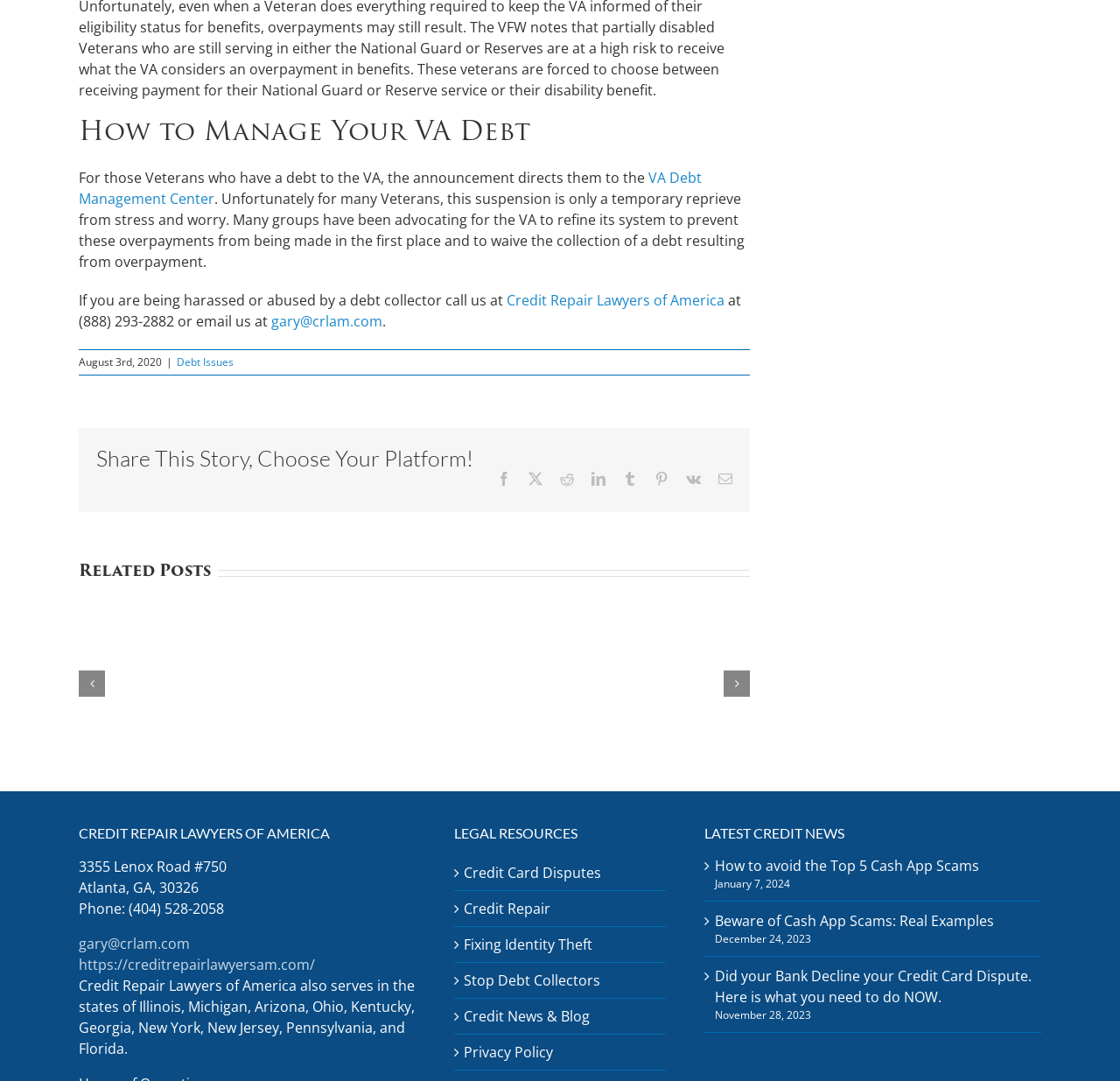By analyzing the image, answer the following question with a detailed response: What is the phone number of the law firm?

The phone number of the law firm is listed in the contact information section at the bottom of the webpage, along with the address and email.